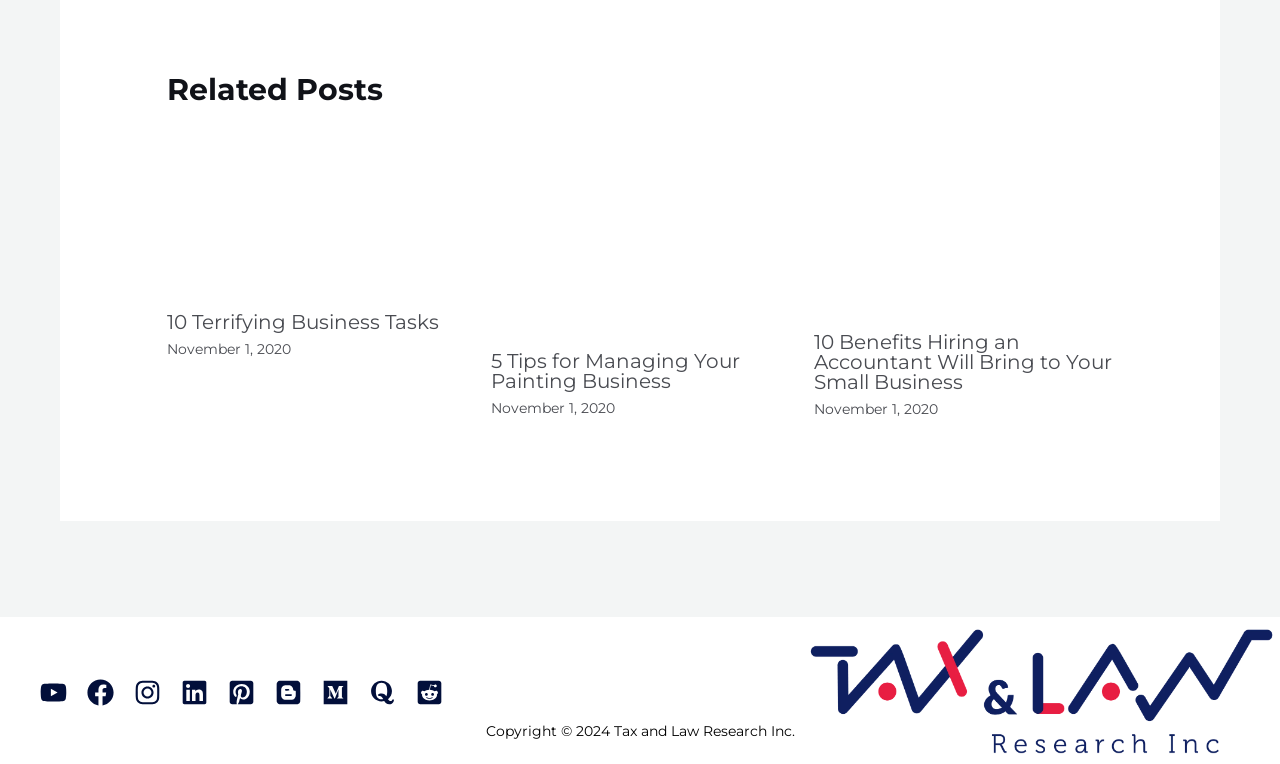Provide the bounding box coordinates of the HTML element this sentence describes: "aria-label="Instagram"". The bounding box coordinates consist of four float numbers between 0 and 1, i.e., [left, top, right, bottom].

[0.105, 0.889, 0.126, 0.924]